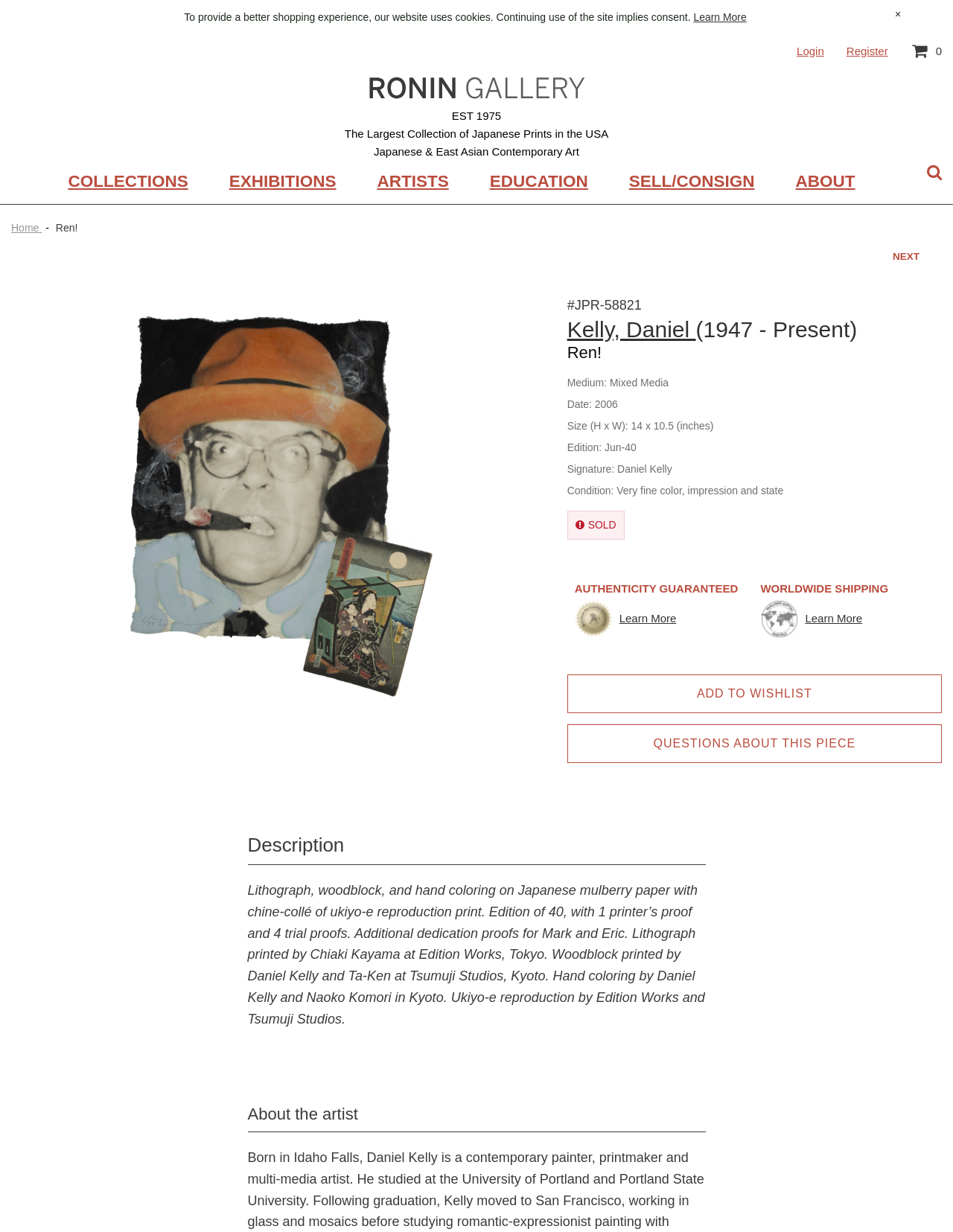Could you find the bounding box coordinates of the clickable area to complete this instruction: "Ask questions about the artwork 'Ren!' by Kelly, Daniel"?

[0.595, 0.588, 0.988, 0.619]